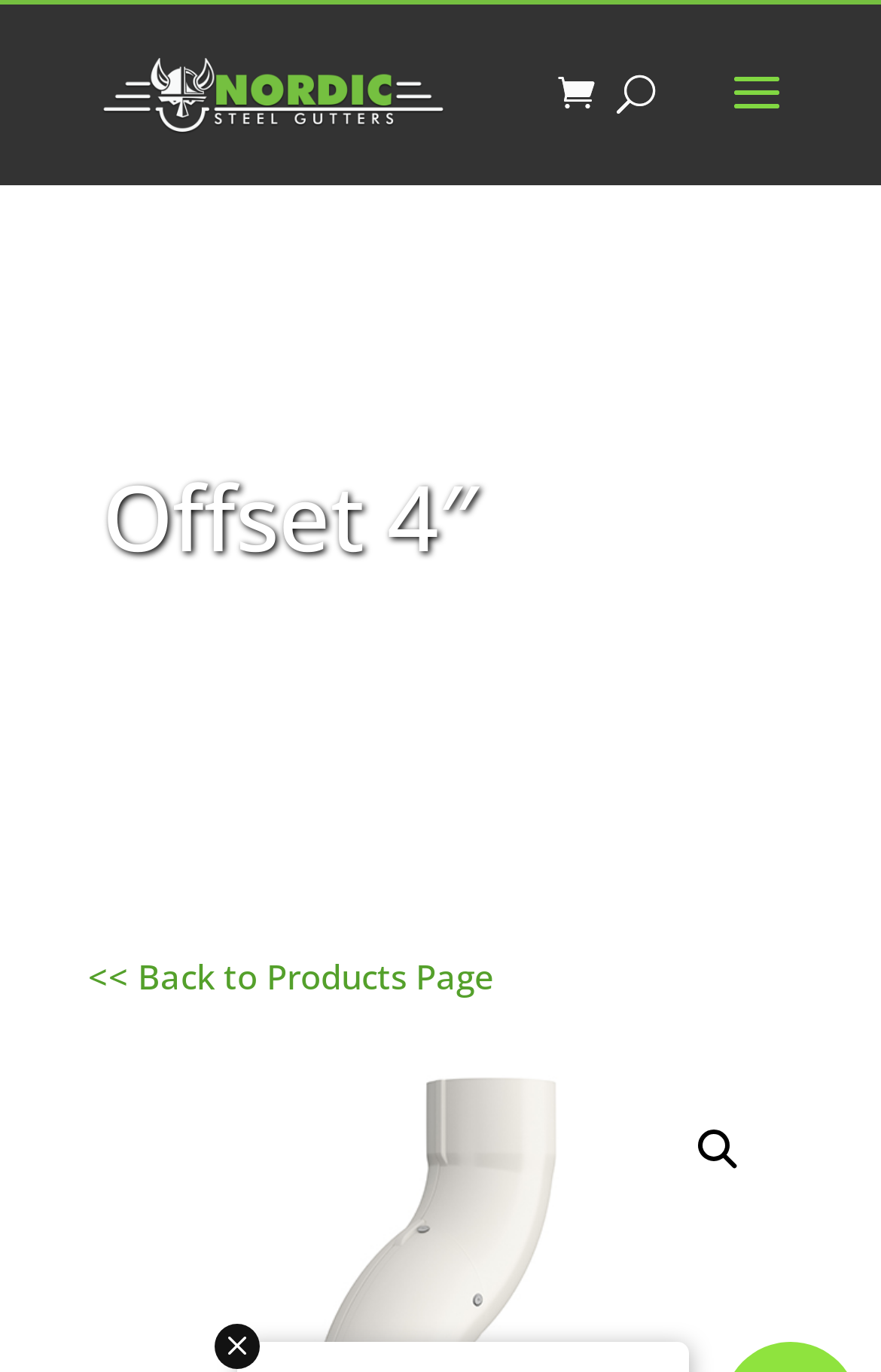Return the bounding box coordinates of the UI element that corresponds to this description: "🔍". The coordinates must be given as four float numbers in the range of 0 and 1, [left, top, right, bottom].

[0.769, 0.808, 0.862, 0.868]